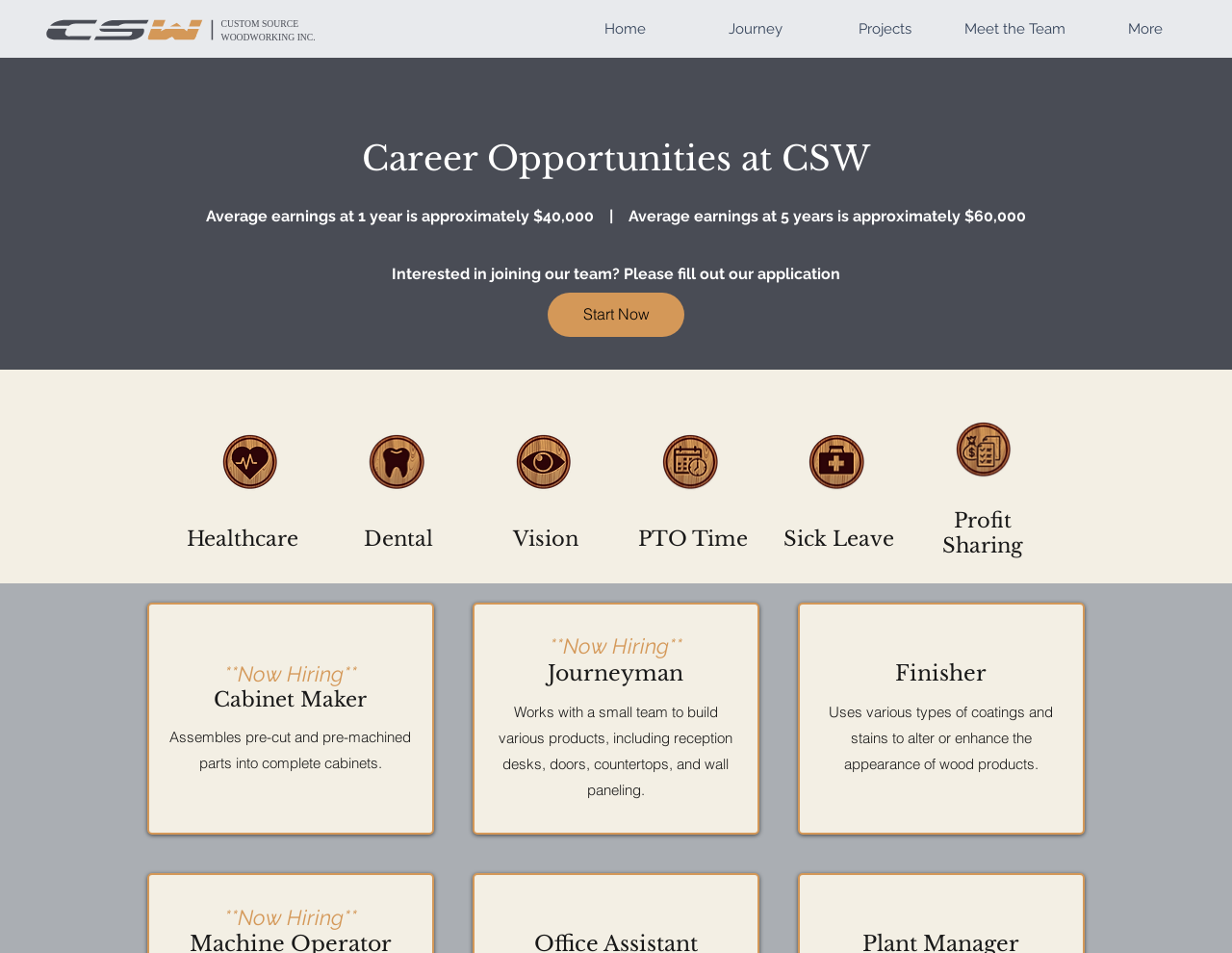Illustrate the webpage's structure and main components comprehensively.

The webpage is about career opportunities at CSW. At the top, there is a navigation bar with links to "Home", "Journey", "Projects", "Meet the Team", and "More". Below the navigation bar, there is a prominent link on the left side.

The main content of the page is divided into sections. The first section is about job openings, with three headings: "**Now Hiring** Cabinet Maker", "**Now Hiring** Journeyman", and "Finisher". Each heading is accompanied by a brief description of the job responsibilities.

Below the job openings section, there is a heading "Career Opportunities at CSW" followed by a paragraph of text describing the average earnings at 1 year and 5 years. Next to this paragraph, there is a call-to-action link "Start Now" to encourage users to apply.

The page also lists the benefits offered by CSW, including "Healthcare", "Dental", "Vision", "Sick Leave", "PTO Time", and "Profit Sharing". These benefits are listed in a row, with each benefit having its own heading.